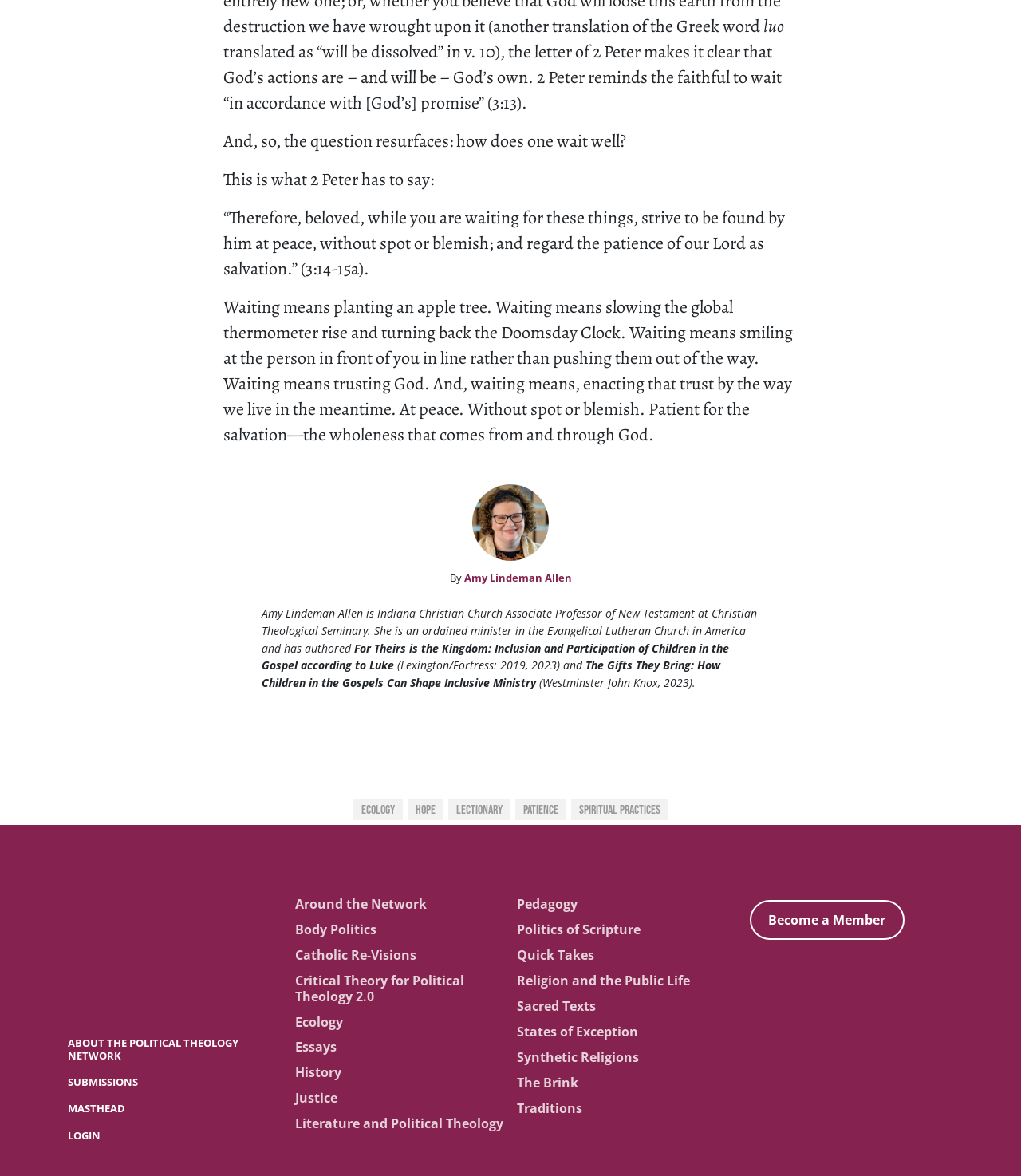What is the category of the link 'Ecology'?
From the image, respond with a single word or phrase.

Topic